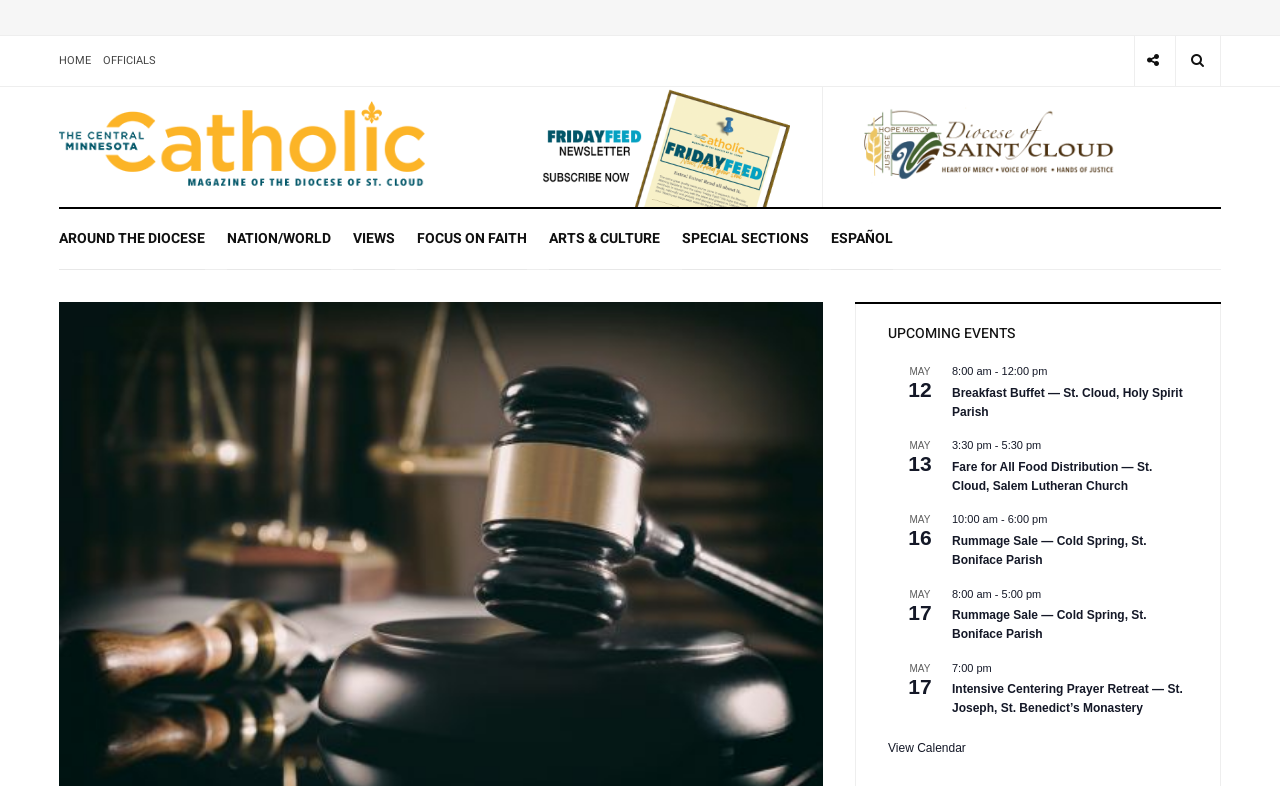Can you find the bounding box coordinates for the element that needs to be clicked to execute this instruction: "Click the HOME button"? The coordinates should be given as four float numbers between 0 and 1, i.e., [left, top, right, bottom].

[0.046, 0.046, 0.071, 0.109]